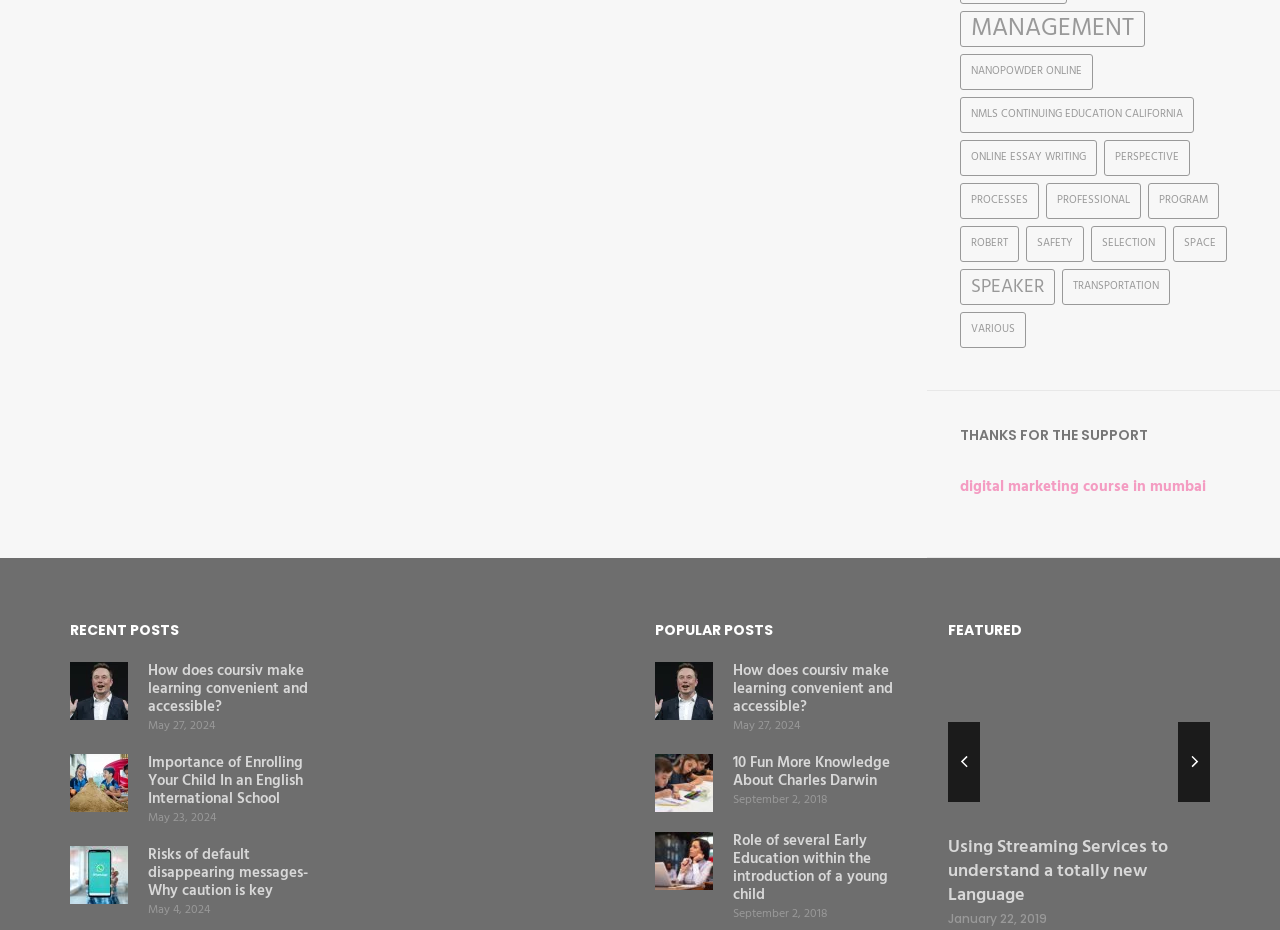Extract the bounding box coordinates of the UI element described: "January 22, 2019". Provide the coordinates in the format [left, top, right, bottom] with values ranging from 0 to 1.

[0.74, 0.978, 0.818, 0.997]